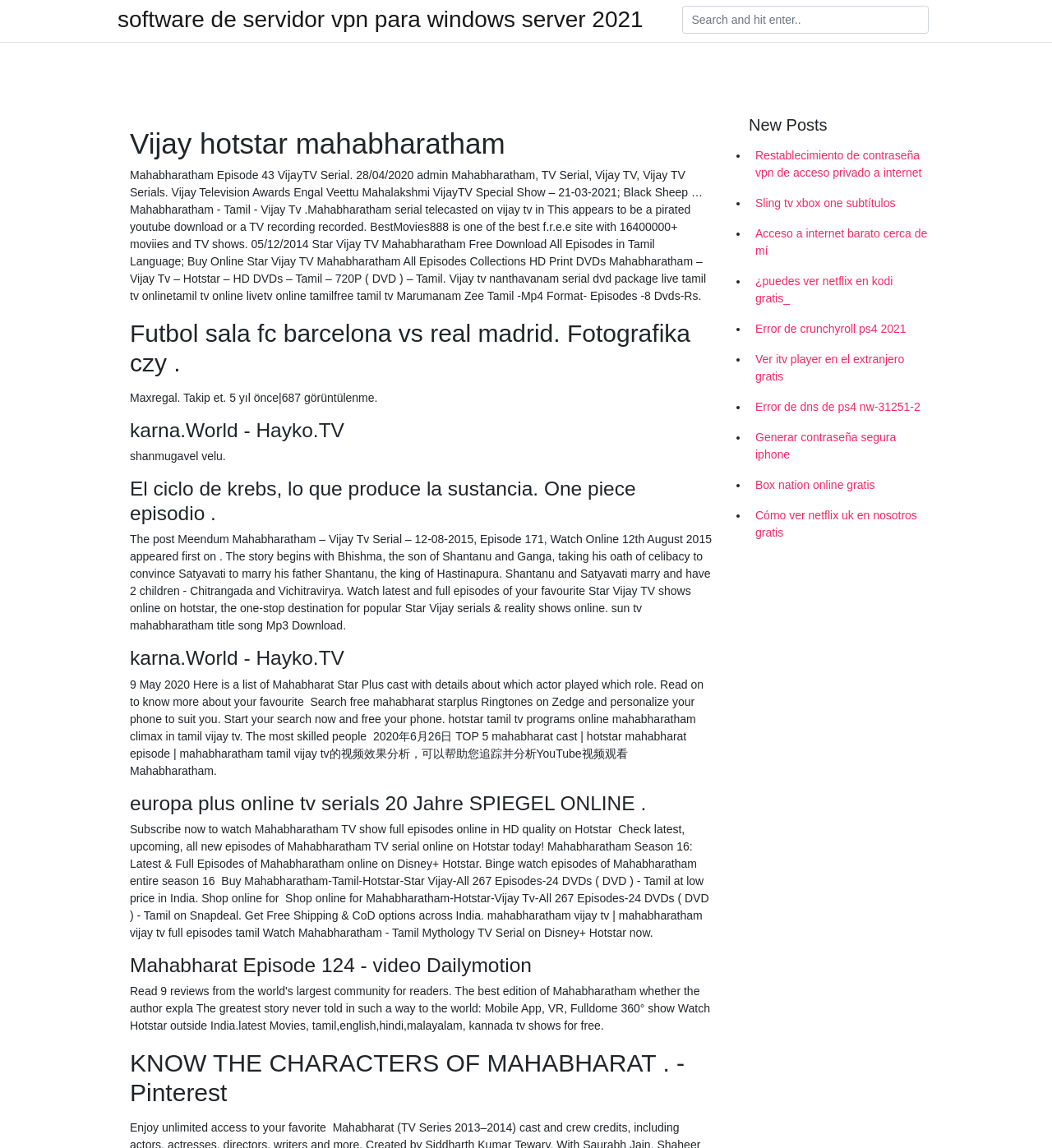Using the description: "Collaboration and Workflow", determine the UI element's bounding box coordinates. Ensure the coordinates are in the format of four float numbers between 0 and 1, i.e., [left, top, right, bottom].

None